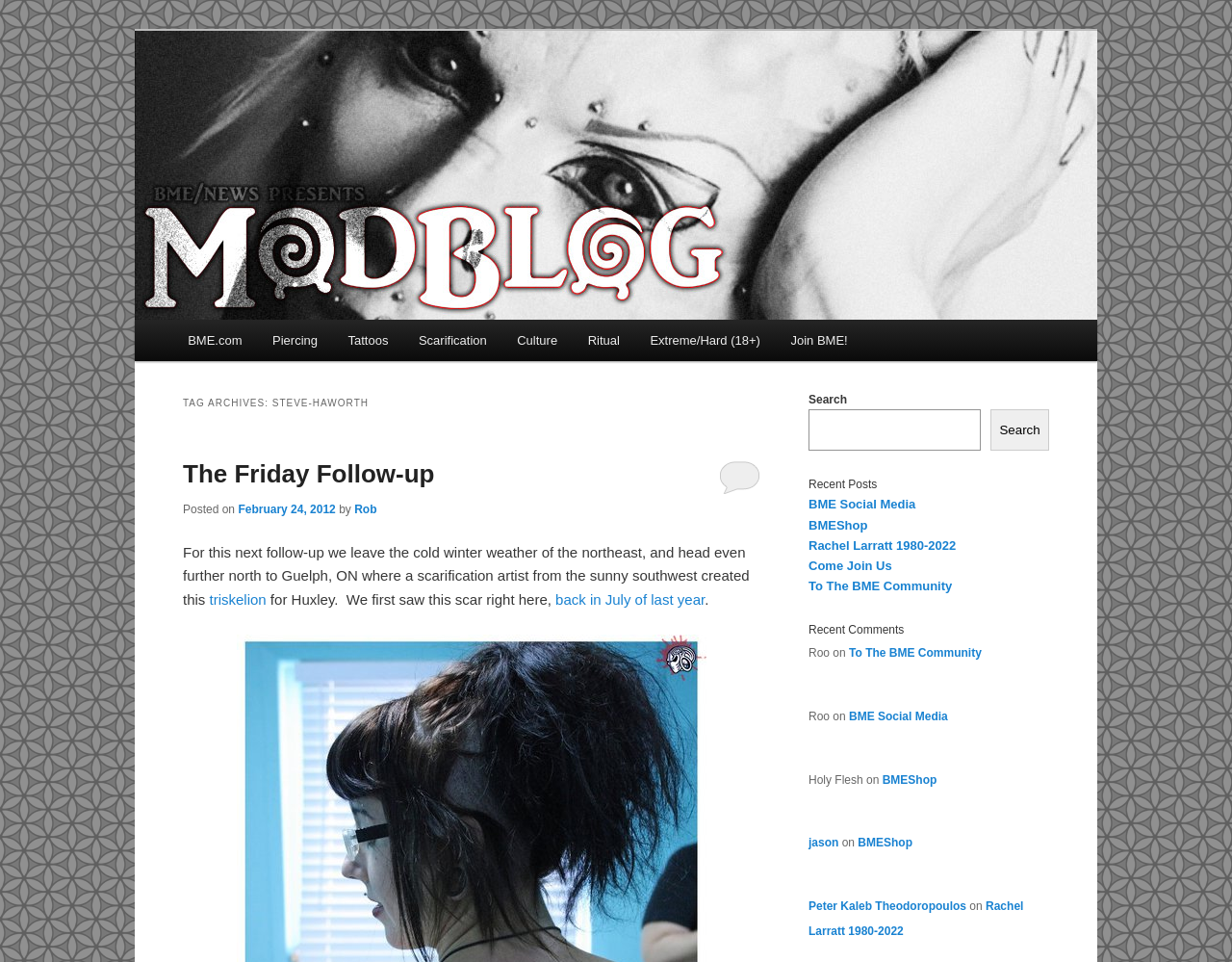Determine the bounding box coordinates of the clickable region to follow the instruction: "Click on the 'Piercing' link".

[0.209, 0.332, 0.27, 0.376]